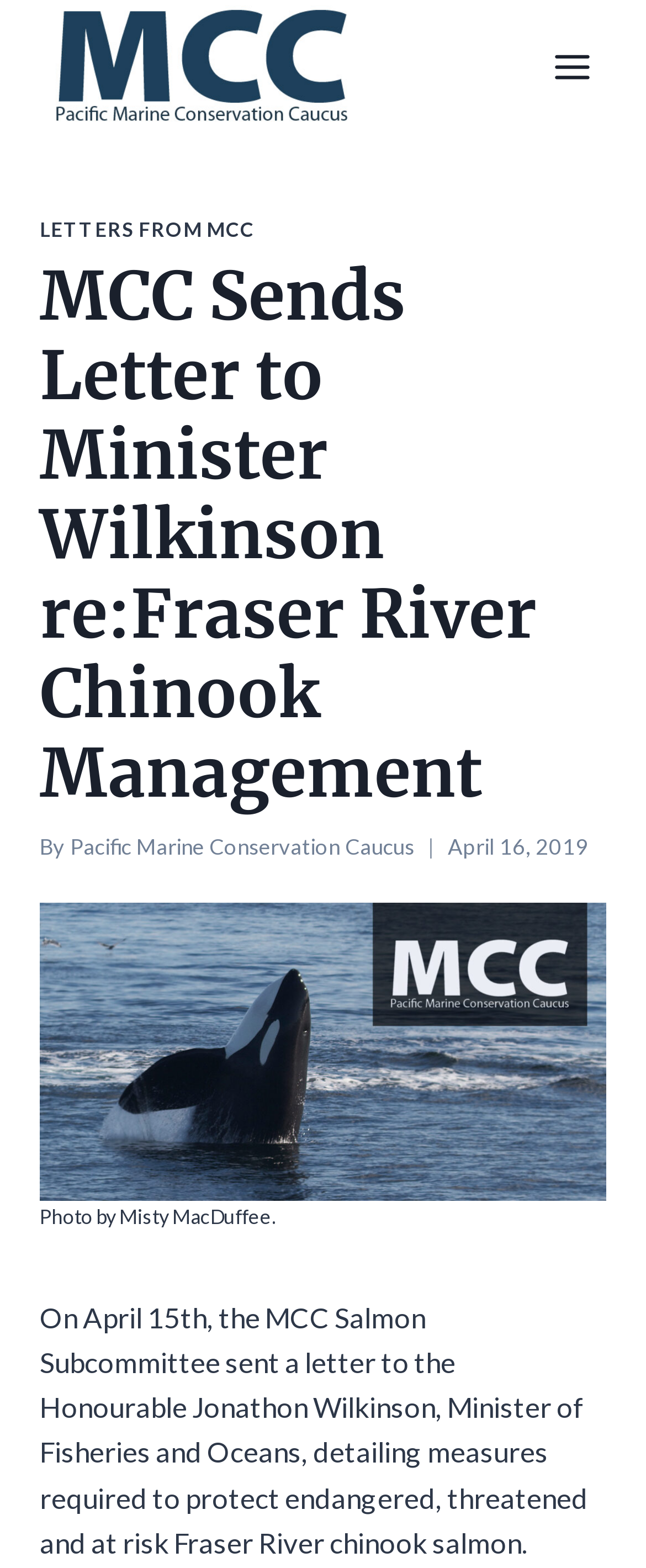Give an in-depth explanation of the webpage layout and content.

The webpage is about the Pacific Marine Conservation Caucus, specifically a letter sent to the Minister of Fisheries and Oceans regarding Fraser River Chinook Management. 

At the top left of the page, there is a link to the Pacific Marine Conservation Caucus wordmark, accompanied by an image of the same. On the top right, there is a button to open a menu. 

Below the menu button, there is a header section that contains a link to "LETTERS FROM MCC" and a heading that reads "MCC Sends Letter to Minister Wilkinson re:Fraser River Chinook Management". 

To the right of the heading, there is a byline that reads "By Pacific Marine Conservation Caucus" and a timestamp indicating the date "April 16, 2019". 

Below the header section, there is a figure that takes up most of the width of the page. The figure contains an image of the Pacific Marine Conservation Caucus logo alongside a killer whale, with a caption "Photo by Misty MacDuffee." 

Finally, at the bottom of the page, there is a paragraph of text that summarizes the content of the letter sent to the Minister, detailing measures required to protect endangered, threatened, and at-risk Fraser River chinook salmon.